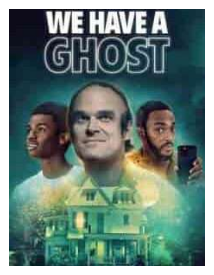Describe all the visual components present in the image.

The image features the promotional poster for the movie "We Have a Ghost," released in 2023. The poster is visually striking, showcasing the central characters in a haunting yet comedic light. In the foreground, a man with a mischievous smile represents the titular ghost, flanked by two young men who seem intrigued and slightly amused. The background features a spooky yet inviting house, enhancing the film's adventurous and supernatural themes. The title "WE HAVE A GHOST" is boldly displayed at the top, emphasizing the film's playful premise, which revolves around the unexpected and humorous encounters with a ghostly inhabitant in a Chicago-area home. This family-friendly film blends adventure and comedy, exploring the dynamics of the Presley family as they navigate their unusual living situation. The film features a runtime of 2 hours and 6 minutes and holds a rating of 6.2/10, making it an engaging choice for audiences seeking lighthearted entertainment.